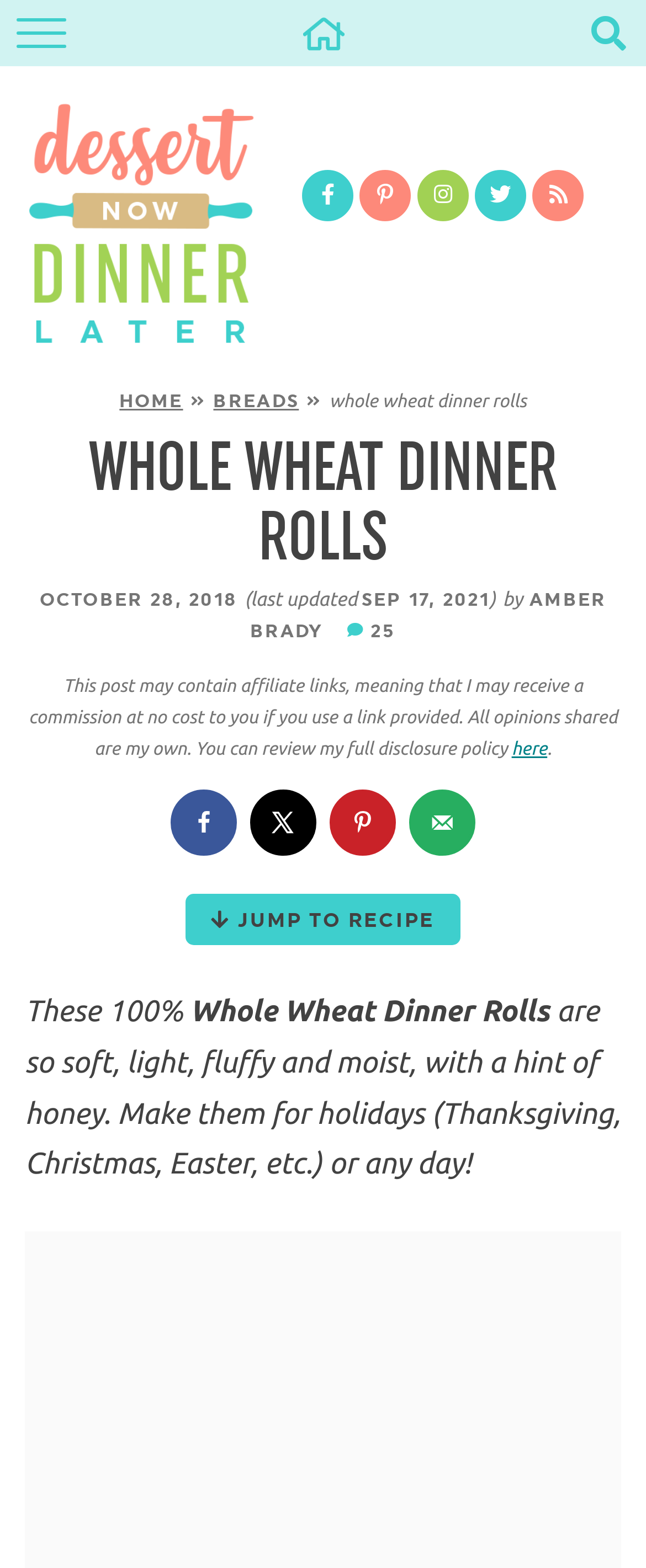Using the provided description: "Jump to Recipe", find the bounding box coordinates of the corresponding UI element. The output should be four float numbers between 0 and 1, in the format [left, top, right, bottom].

[0.288, 0.57, 0.712, 0.603]